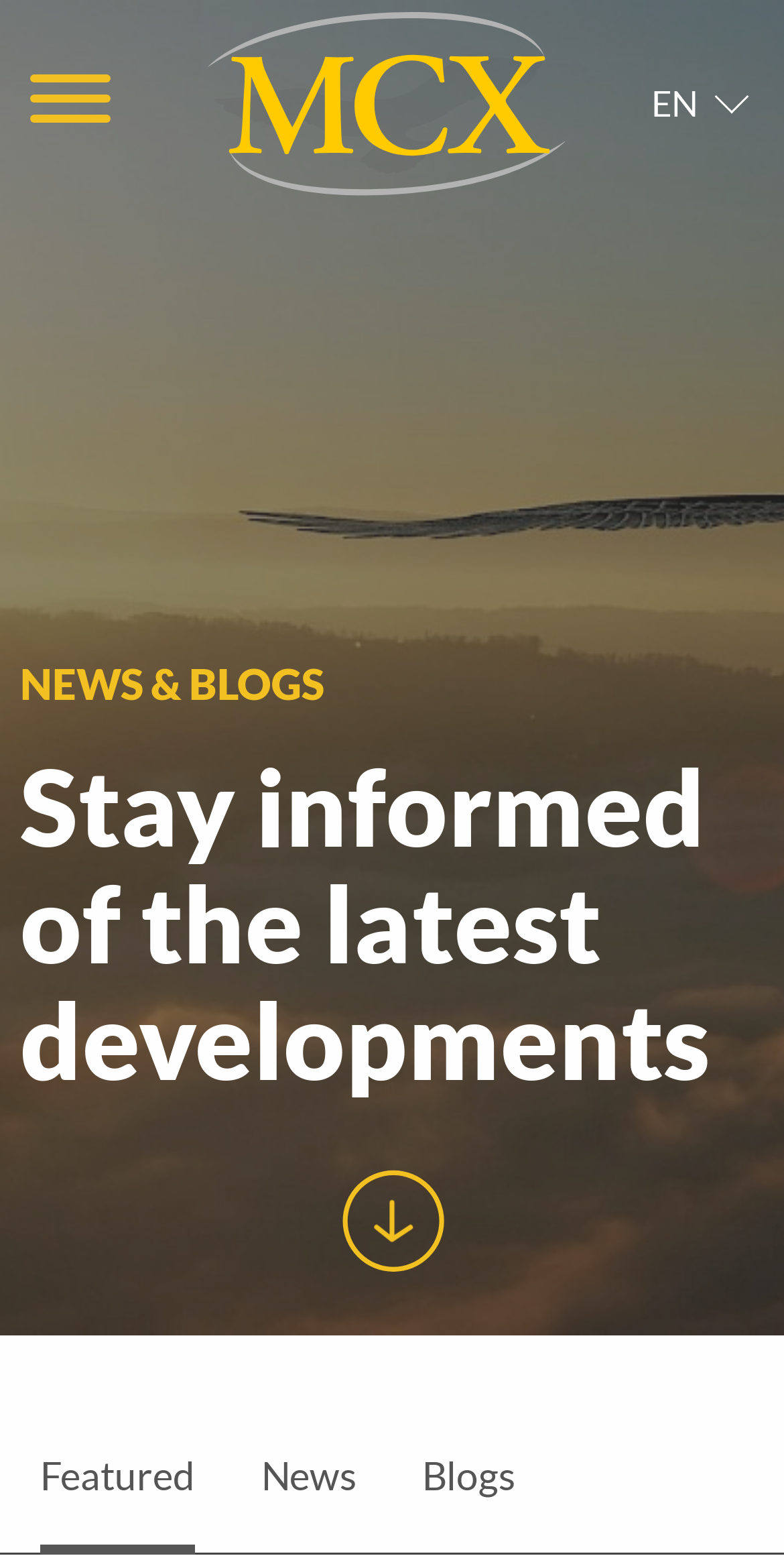What is the main topic of the webpage? Using the information from the screenshot, answer with a single word or phrase.

IT